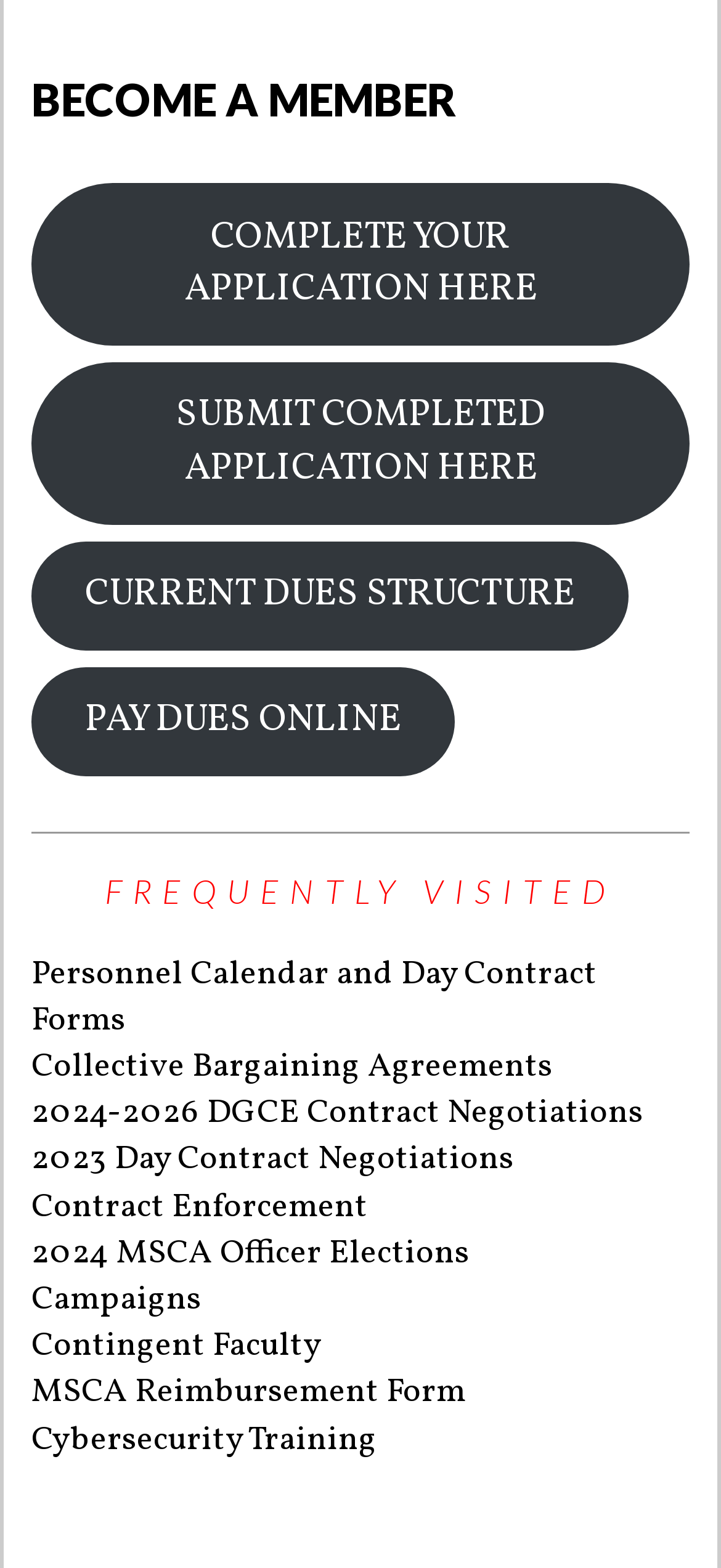Identify the bounding box coordinates for the UI element described as: "Cybersecurity Training".

[0.043, 0.904, 0.523, 0.933]